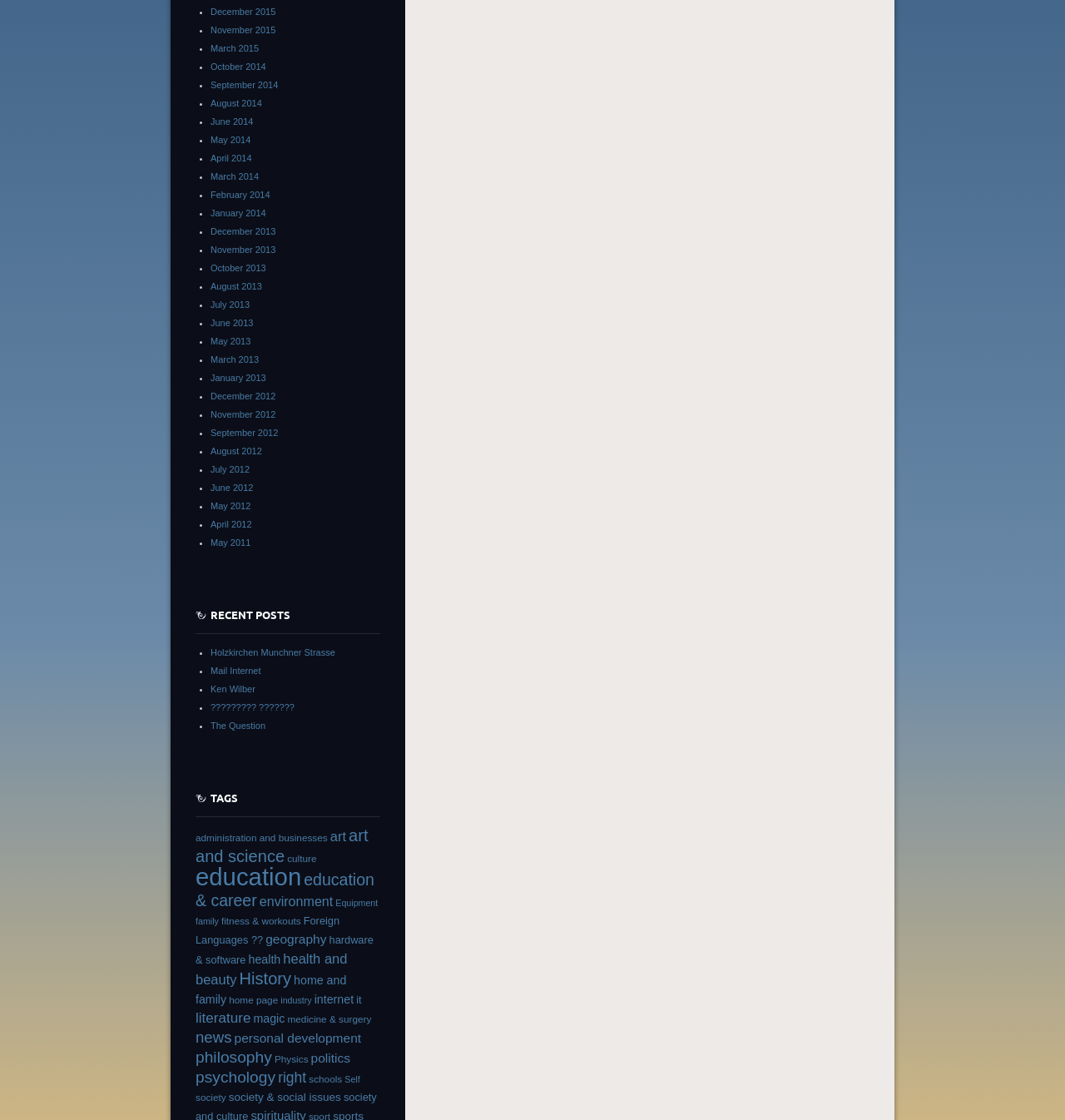Please find the bounding box coordinates of the section that needs to be clicked to achieve this instruction: "View December 2015 posts".

[0.198, 0.006, 0.259, 0.014]